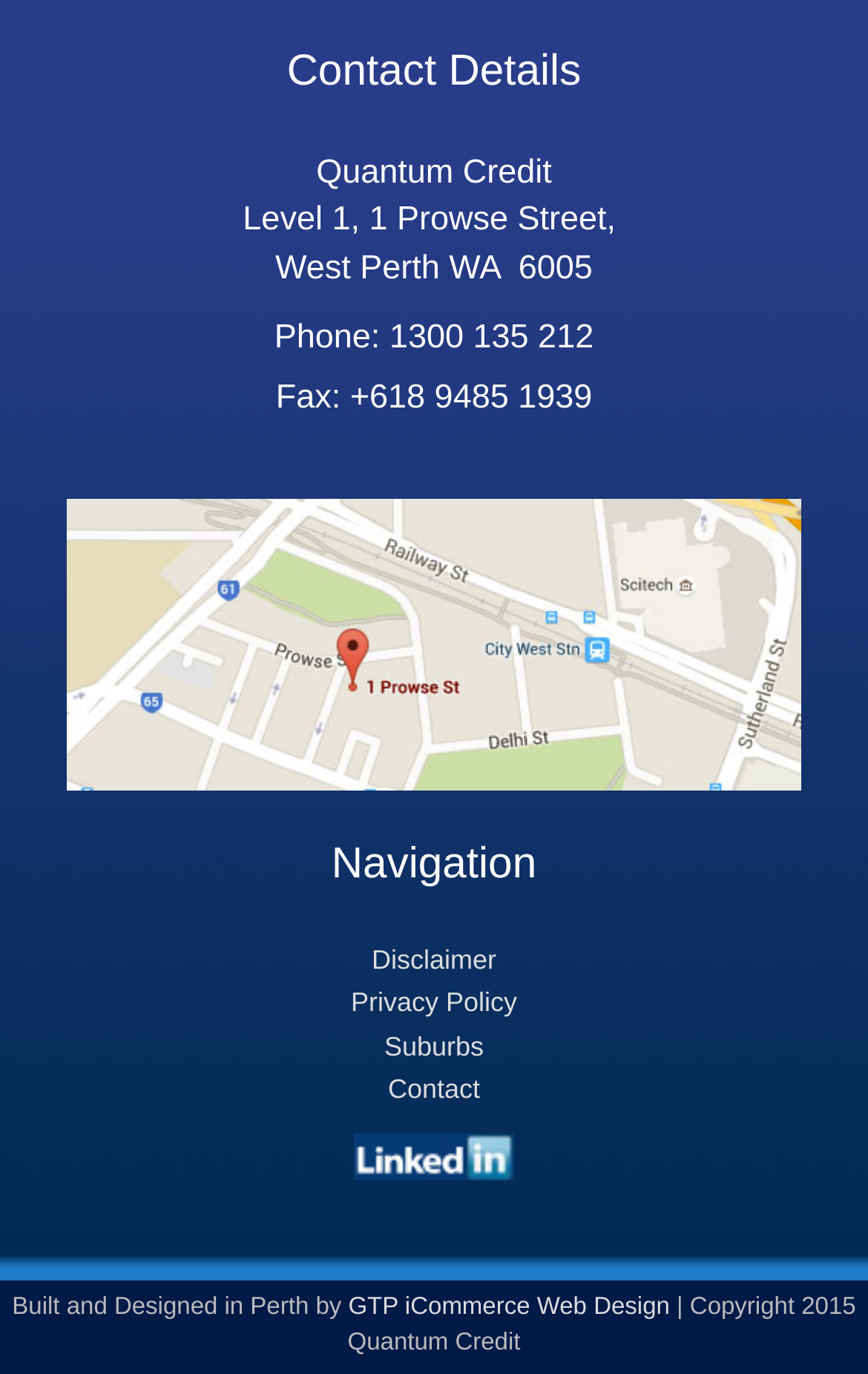Refer to the image and answer the question with as much detail as possible: What is the fax number of Quantum Credit?

I found the fax number by looking at the static text element with ID 140, which contains the fax number. The element is located near the 'Fax:' static text element with ID 139.